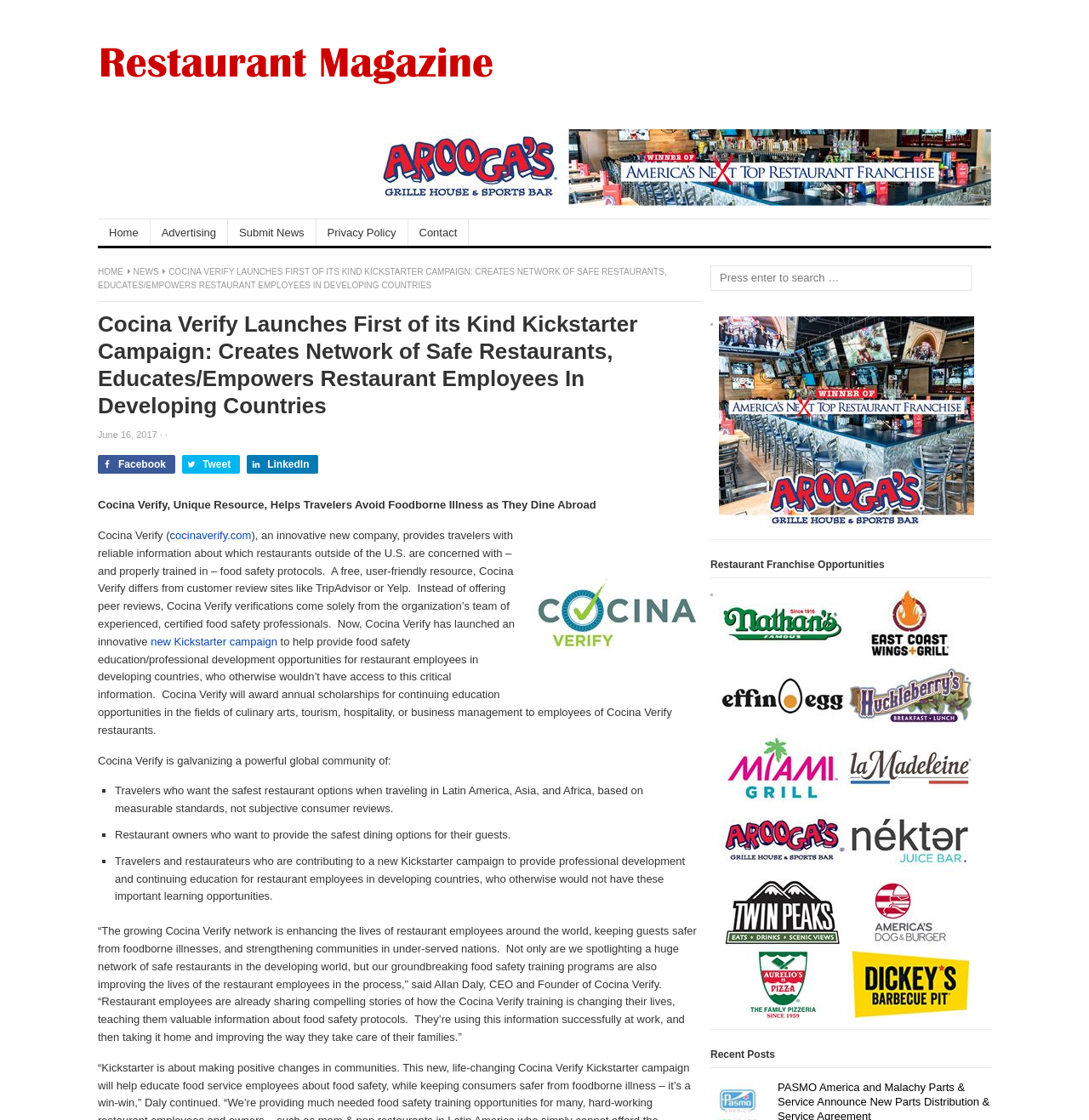Find the bounding box coordinates of the element you need to click on to perform this action: 'Visit the 'Restaurant Magazine' website'. The coordinates should be represented by four float values between 0 and 1, in the format [left, top, right, bottom].

[0.09, 0.082, 0.48, 0.093]